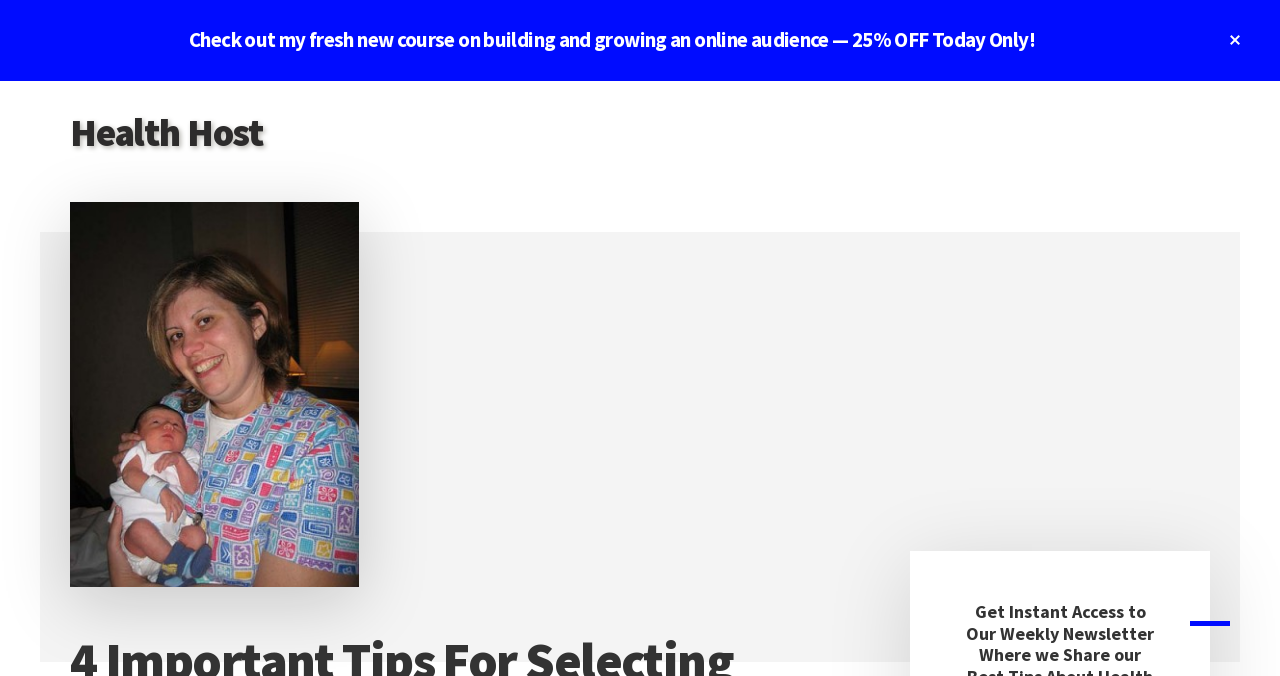Use a single word or phrase to answer the question:
What is the logo of the Health Host website?

🍏